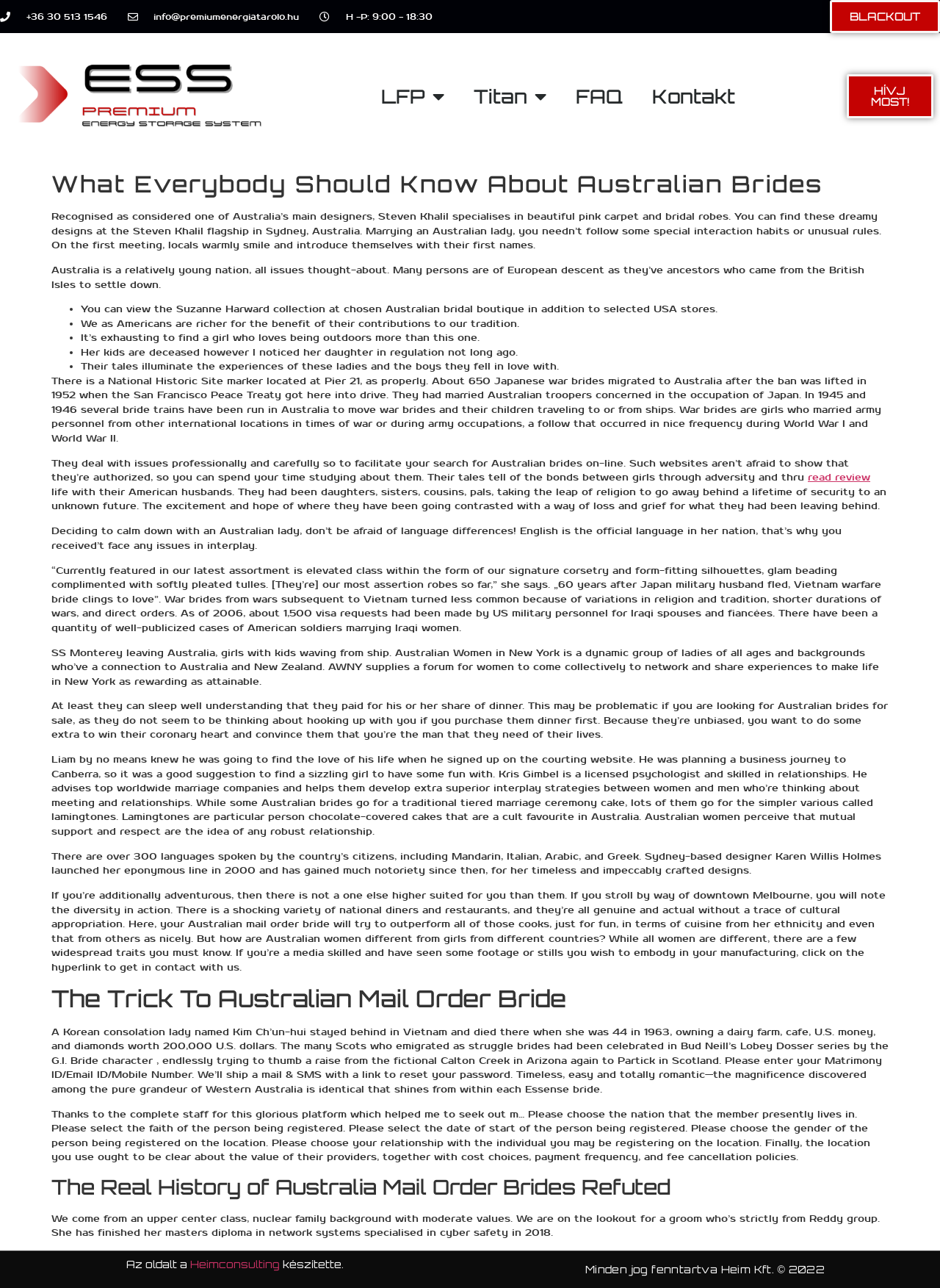Please identify the bounding box coordinates of the clickable region that I should interact with to perform the following instruction: "Contact via email". The coordinates should be expressed as four float numbers between 0 and 1, i.e., [left, top, right, bottom].

[0.163, 0.008, 0.318, 0.017]